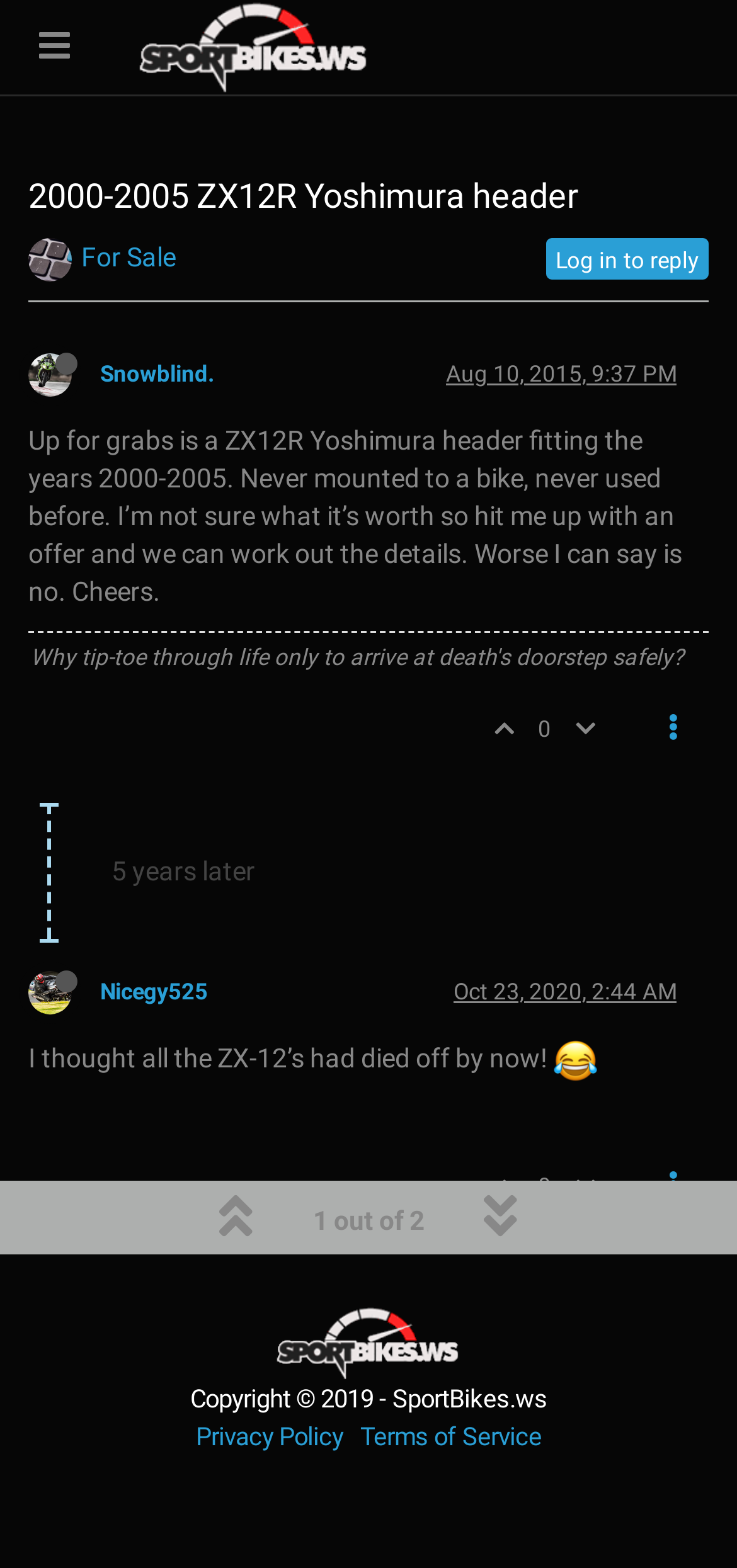Find the bounding box coordinates of the area that needs to be clicked in order to achieve the following instruction: "Click the 'For Sale' link". The coordinates should be specified as four float numbers between 0 and 1, i.e., [left, top, right, bottom].

[0.11, 0.154, 0.238, 0.173]